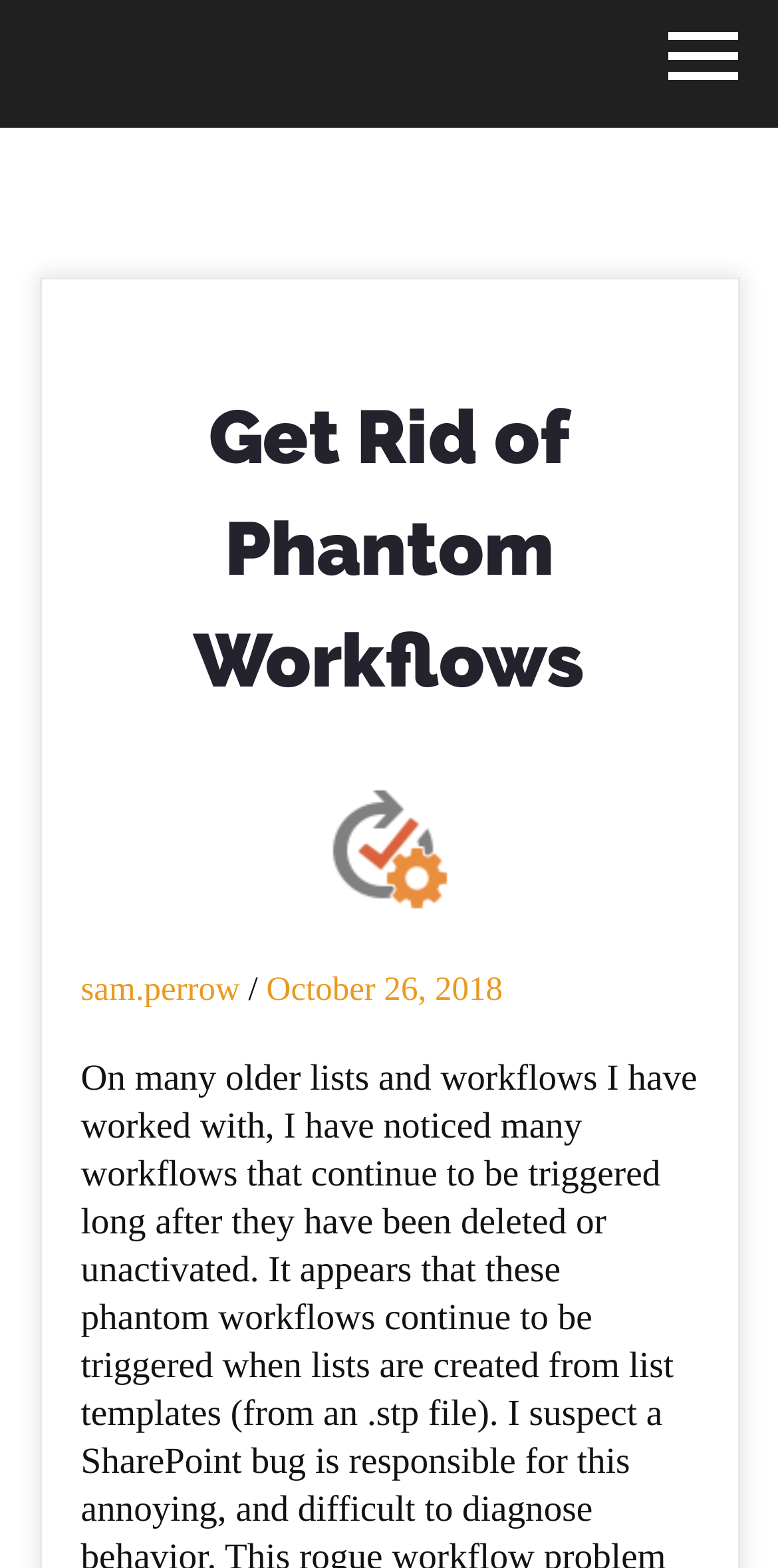Please find the bounding box coordinates in the format (top-left x, top-left y, bottom-right x, bottom-right y) for the given element description. Ensure the coordinates are floating point numbers between 0 and 1. Description: sam.perrow

[0.104, 0.619, 0.308, 0.643]